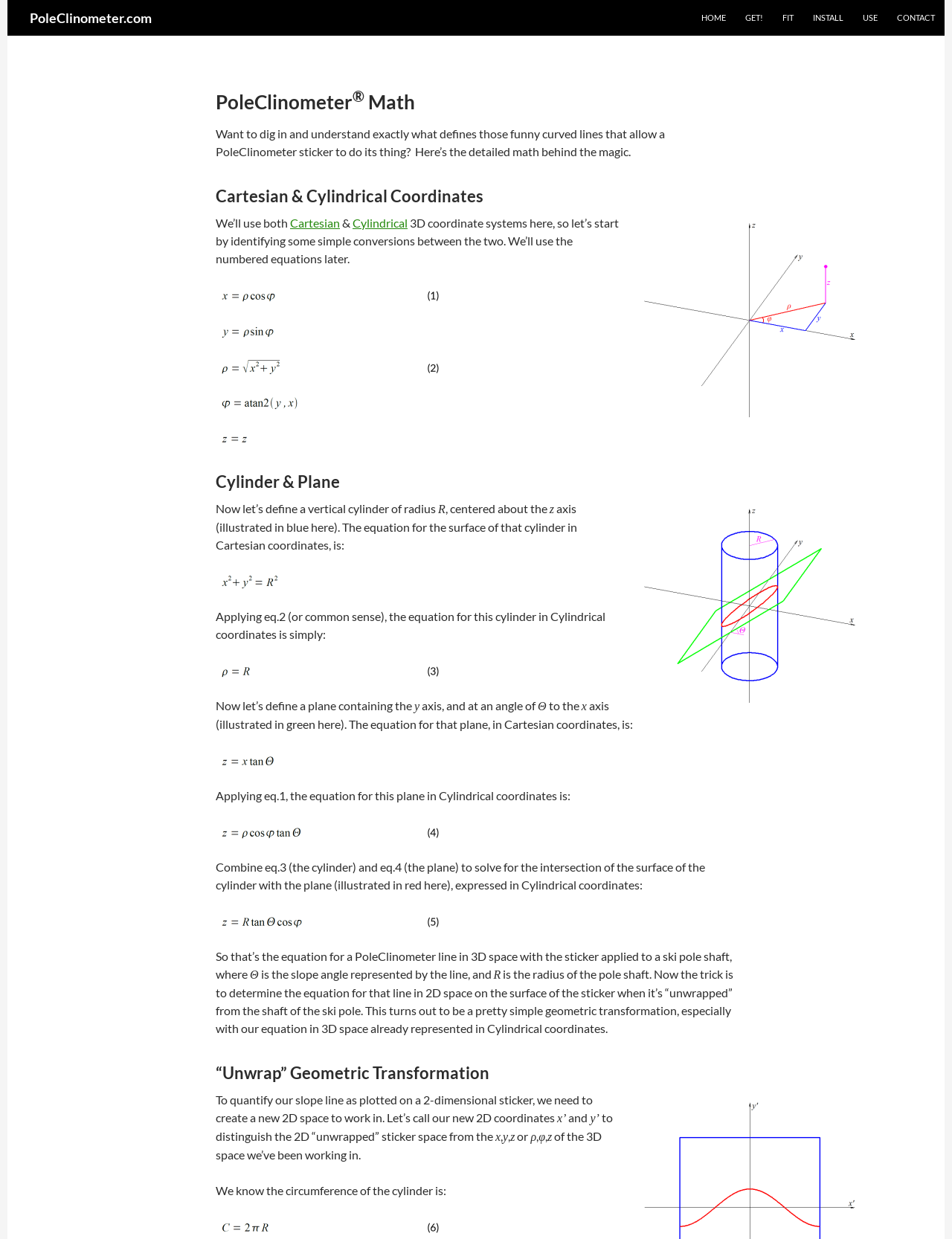What is the equation for the surface of the cylinder in Cartesian coordinates?
Based on the image, give a concise answer in the form of a single word or short phrase.

eqF